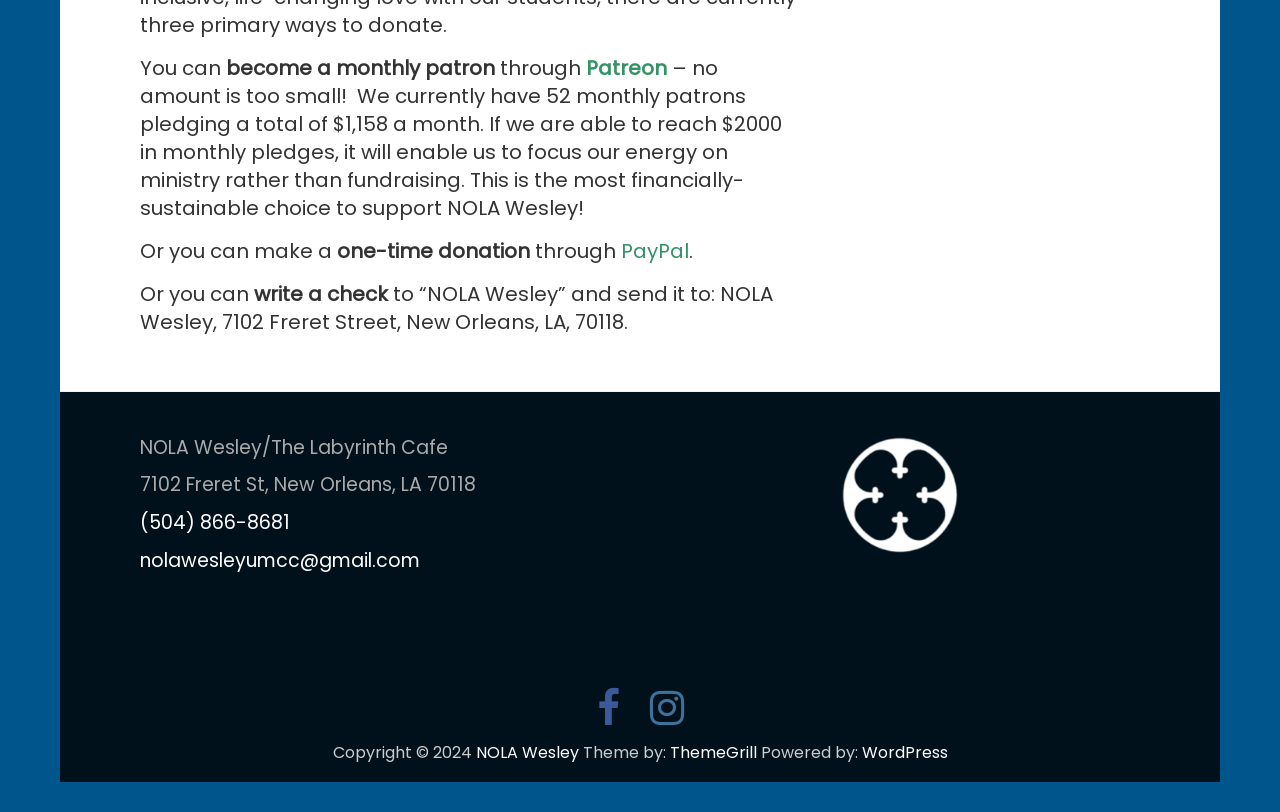What is the address to send a check to support NOLA Wesley?
Using the screenshot, give a one-word or short phrase answer.

7102 Freret Street, New Orleans, LA, 70118